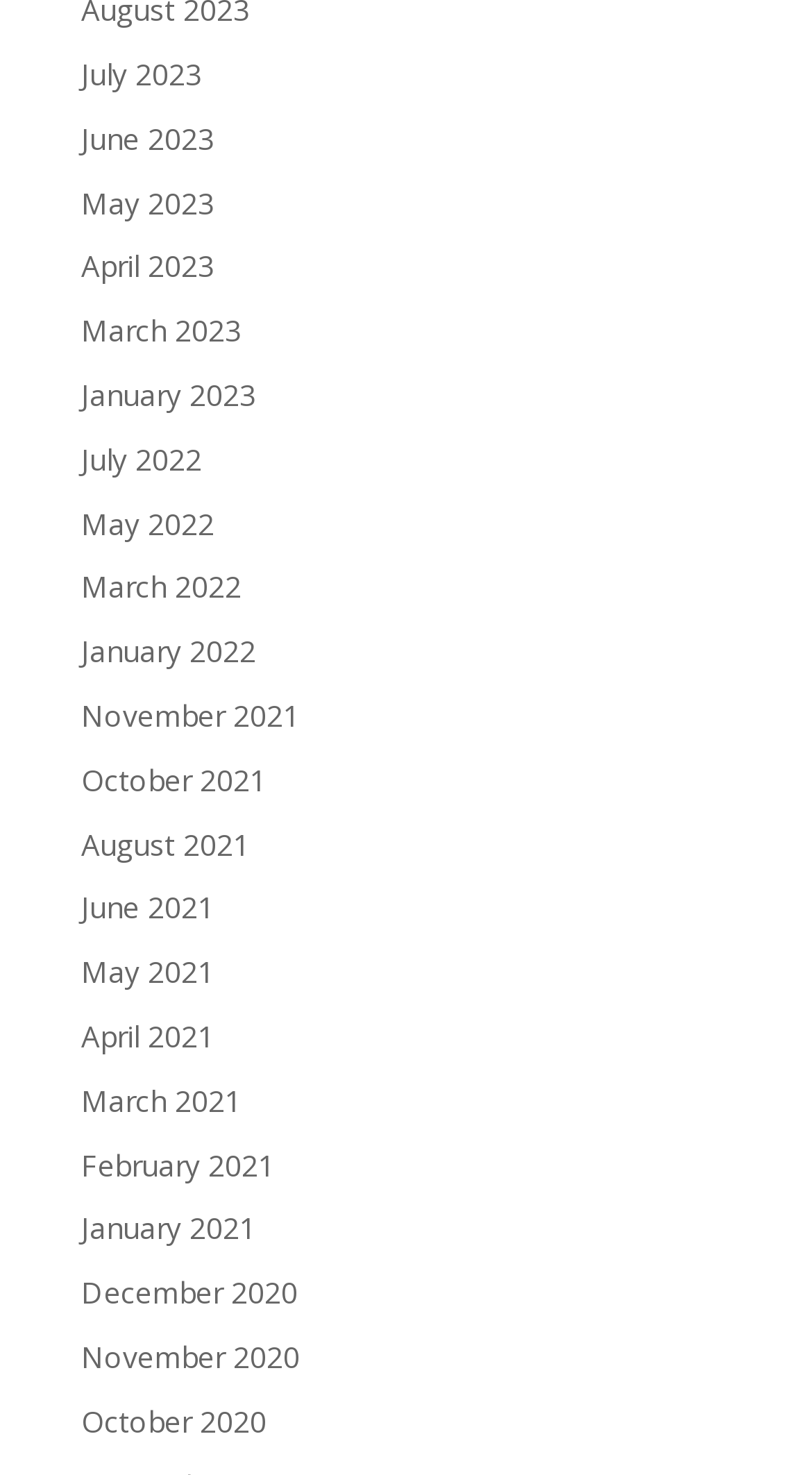What is the most recent month listed?
Offer a detailed and full explanation in response to the question.

By examining the list of links, I found that the topmost link is 'July 2023', which suggests that it is the most recent month listed.